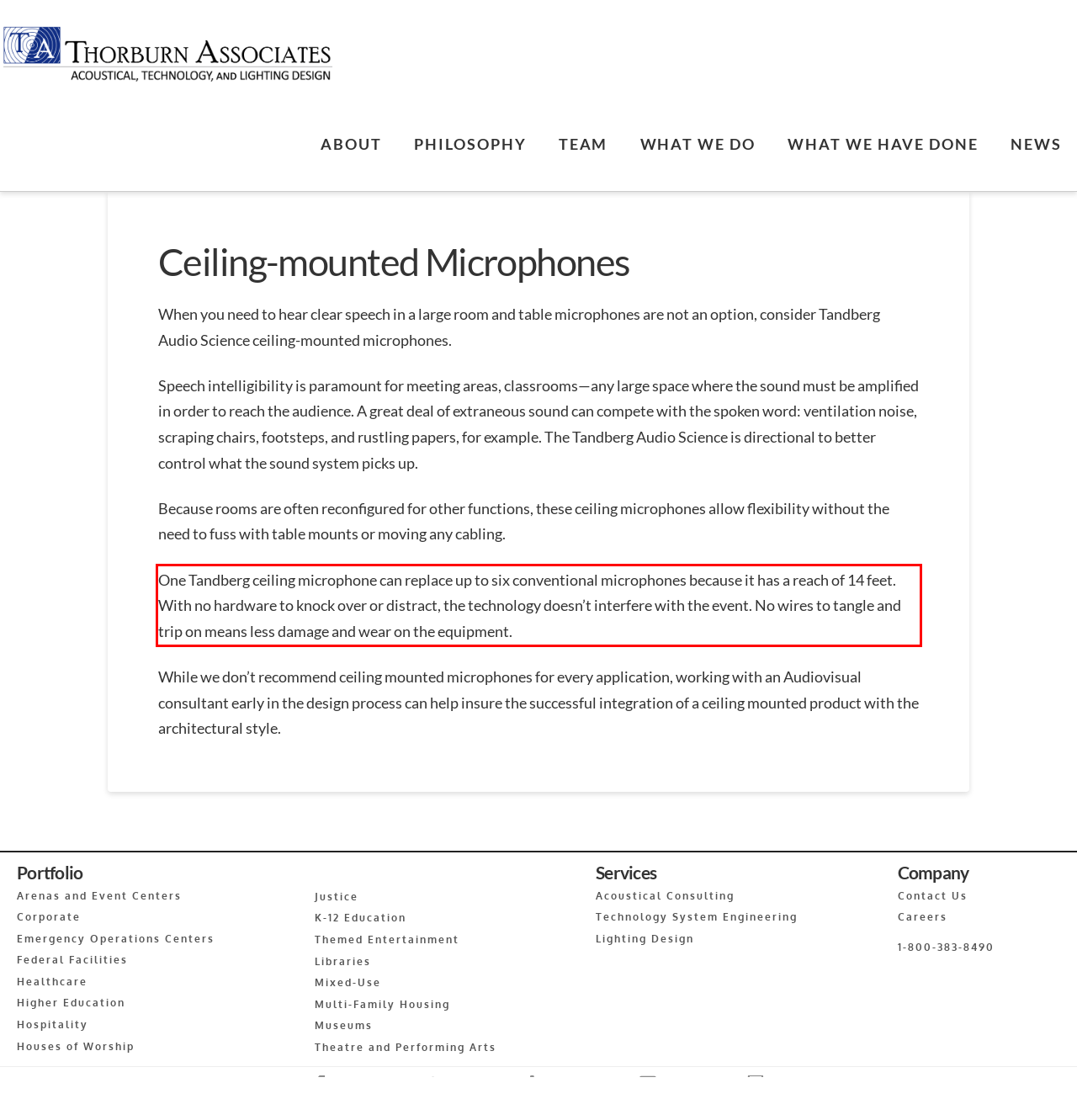Please identify and extract the text from the UI element that is surrounded by a red bounding box in the provided webpage screenshot.

One Tandberg ceiling microphone can replace up to six conventional microphones because it has a reach of 14 feet. With no hardware to knock over or distract, the technology doesn’t interfere with the event. No wires to tangle and trip on means less damage and wear on the equipment.